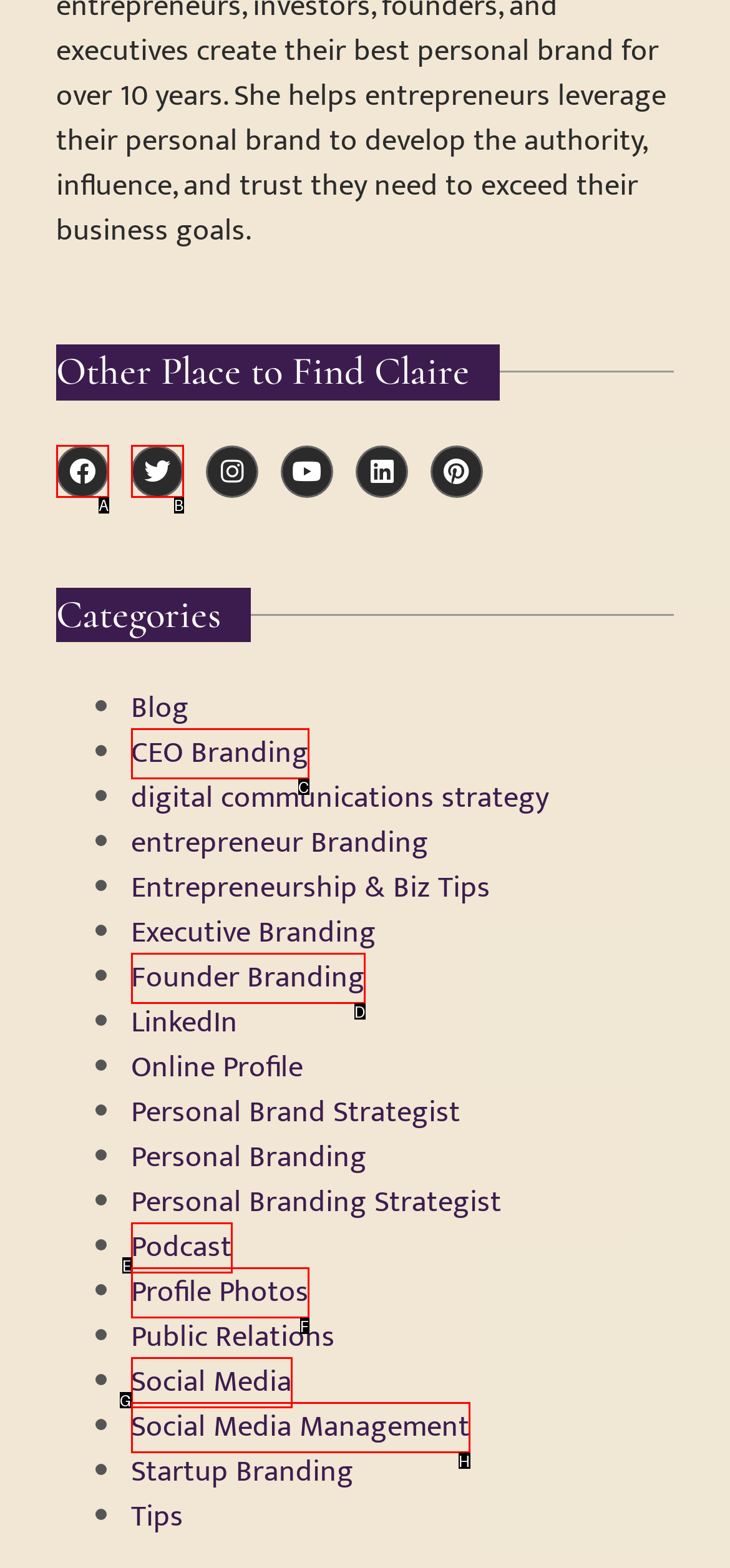Please identify the UI element that matches the description: CEO Branding
Respond with the letter of the correct option.

C